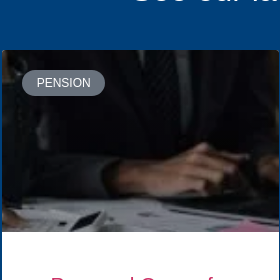Produce a meticulous caption for the image.

The image depicts a professional setting where an adviser is engaged in discussion with a client regarding pension options. It highlights a close-up view of hands on a table filled with documents and a tablet, emphasizing a serious and informative atmosphere. The context suggests an important conversation about financial planning, particularly focusing on the analysis and implications of pension transfers. Accompanying the image is the label "PENSION," indicating its relevance to the topic of pensions and the nuances of making informed financial decisions. This scene encapsulates the crucial role of an independent financial adviser in guiding clients through complex financial matters.